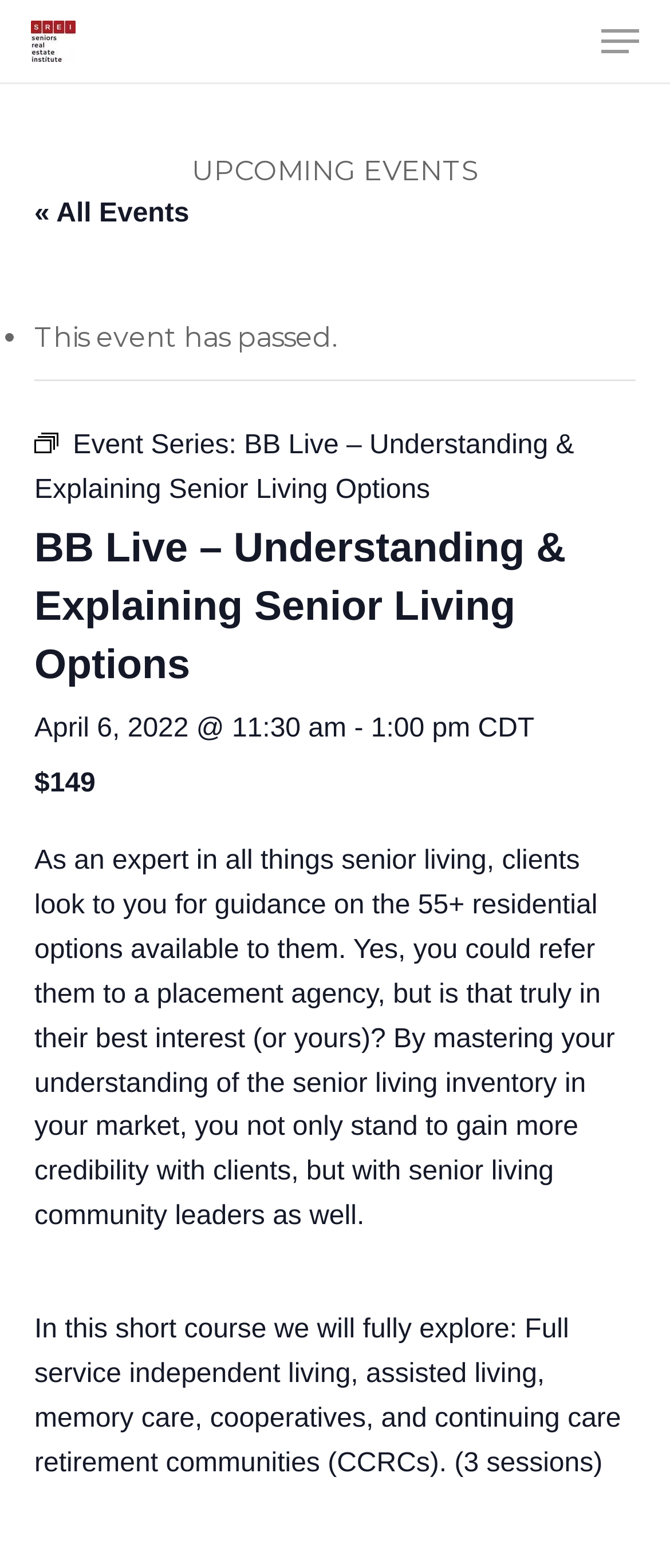Please answer the following question using a single word or phrase: 
What is the date and time of the upcoming event?

April 6, 2022 @ 11:30 am - 1:00 pm CDT